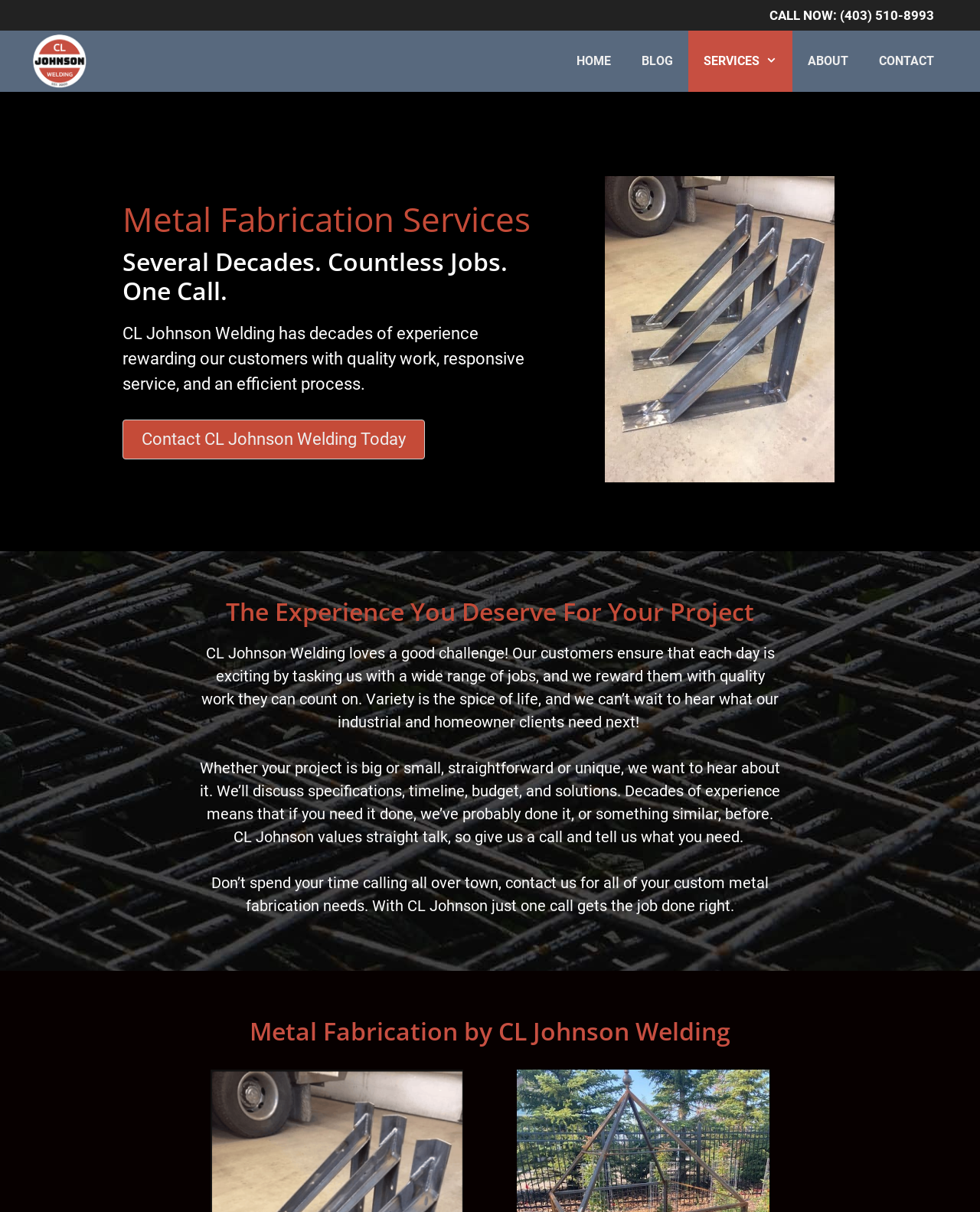Find the bounding box coordinates of the clickable area that will achieve the following instruction: "Contact CL Johnson Welding Today".

[0.125, 0.346, 0.434, 0.379]